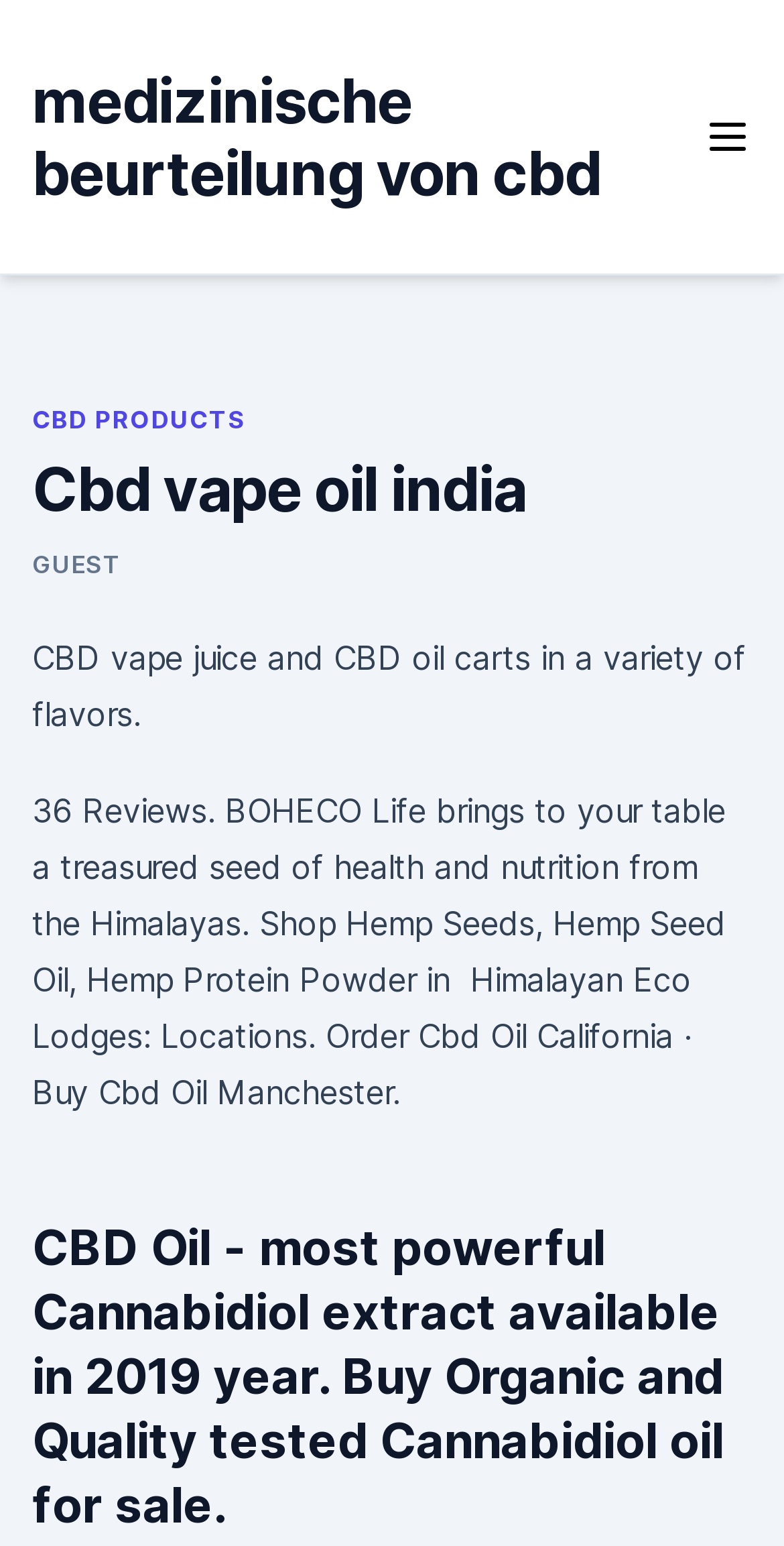Answer the following query with a single word or phrase:
What is the location mentioned in the webpage content?

Himalayas